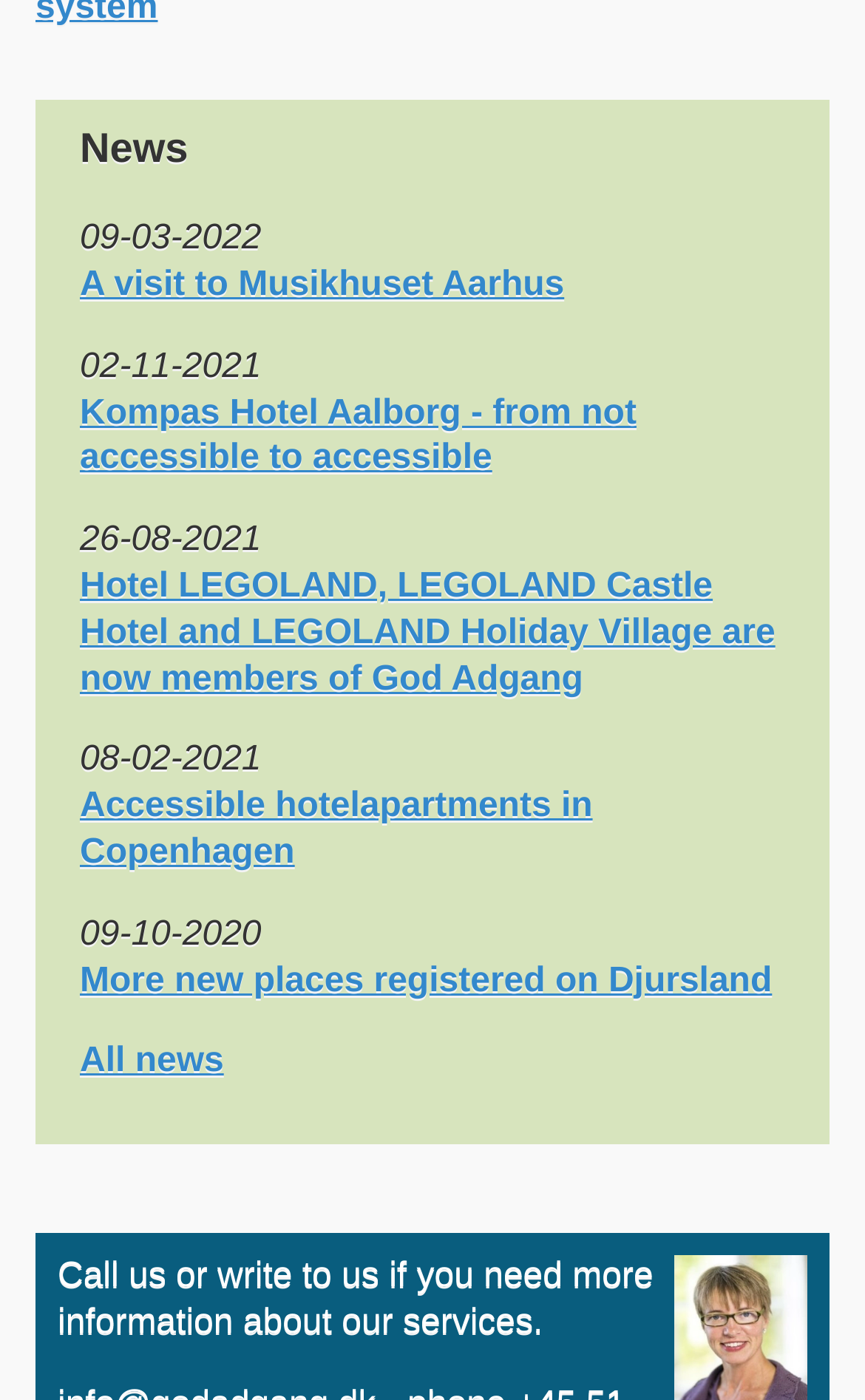Is there a way to view all news items?
Look at the image and answer the question using a single word or phrase.

Yes